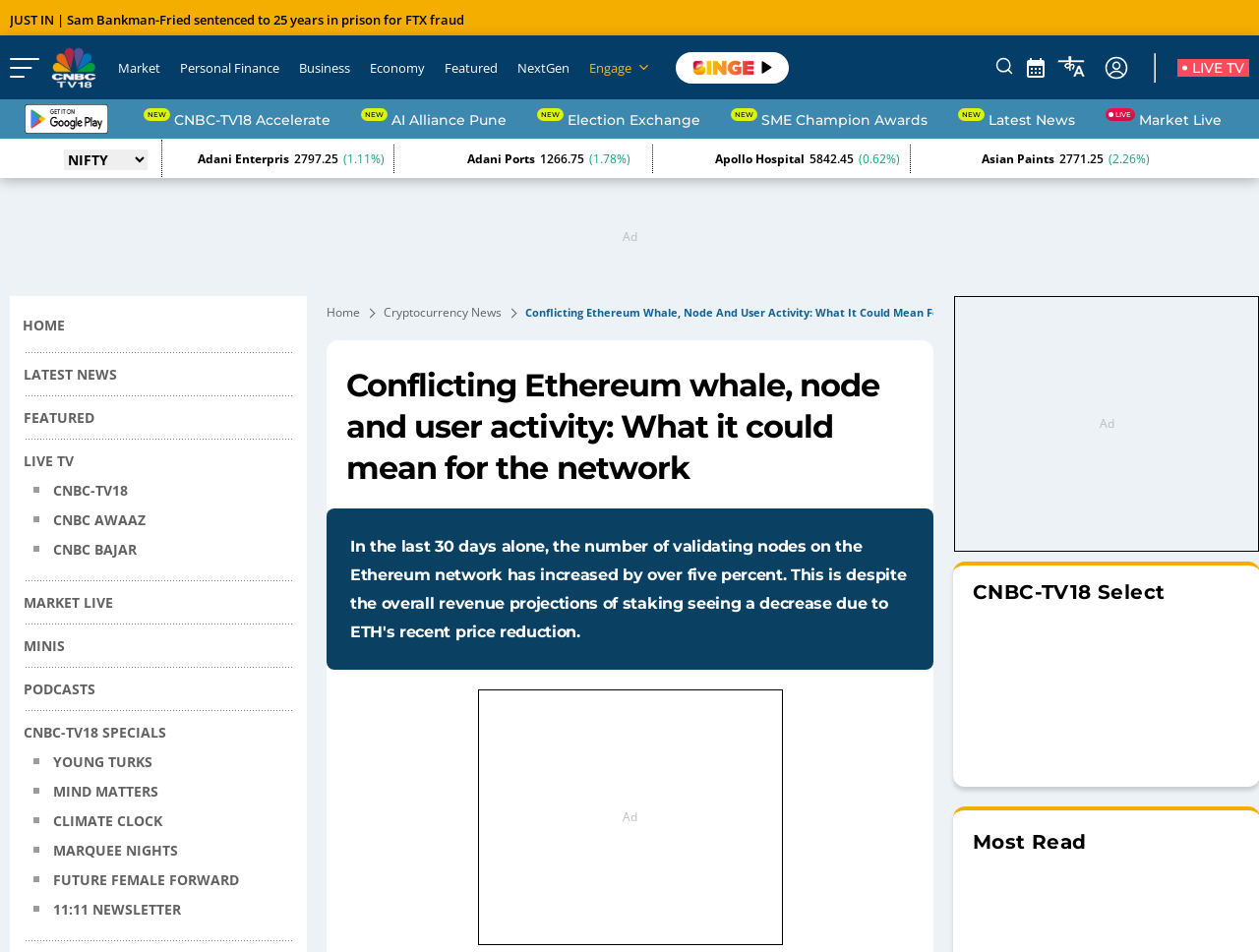Can you give a detailed response to the following question using the information from the image? How many special sections are there on the webpage?

I looked at the webpage and found five special sections: 'HOME', 'LATEST NEWS', 'LIVE TV', 'MARKET LIVE', and 'CNBC-TV18 SPECIALS'.